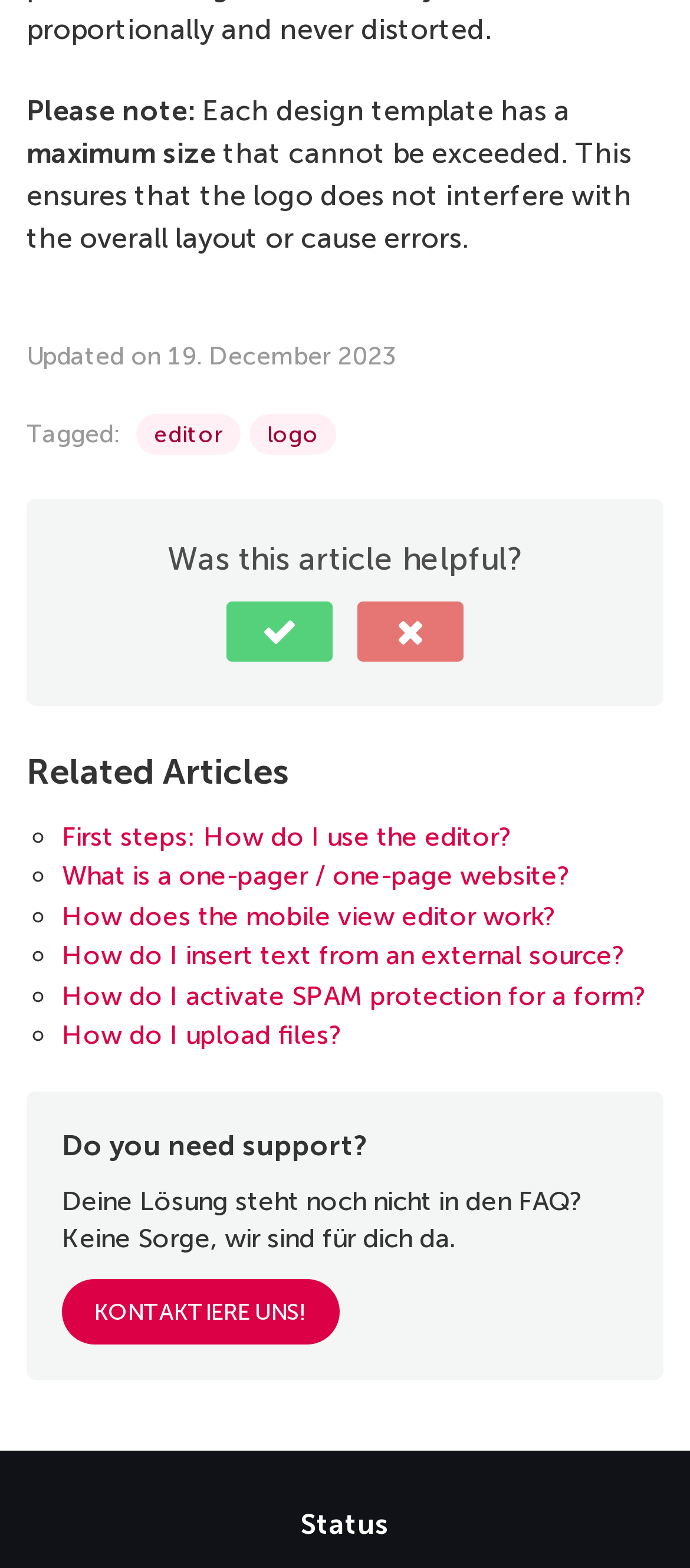Please find and report the bounding box coordinates of the element to click in order to perform the following action: "Click on the 'Related Articles' heading". The coordinates should be expressed as four float numbers between 0 and 1, in the format [left, top, right, bottom].

[0.038, 0.475, 0.962, 0.508]